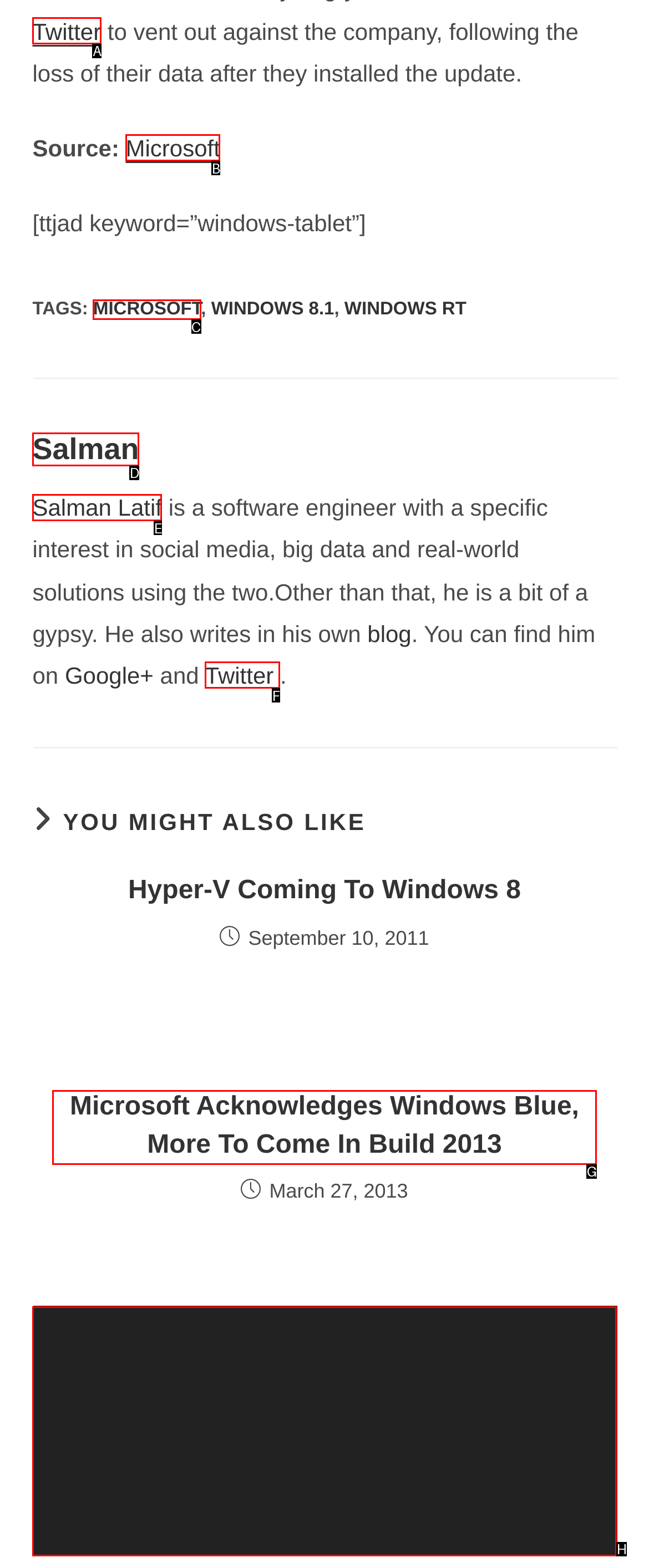Identify the correct UI element to click to achieve the task: Click on Twitter.
Answer with the letter of the appropriate option from the choices given.

A